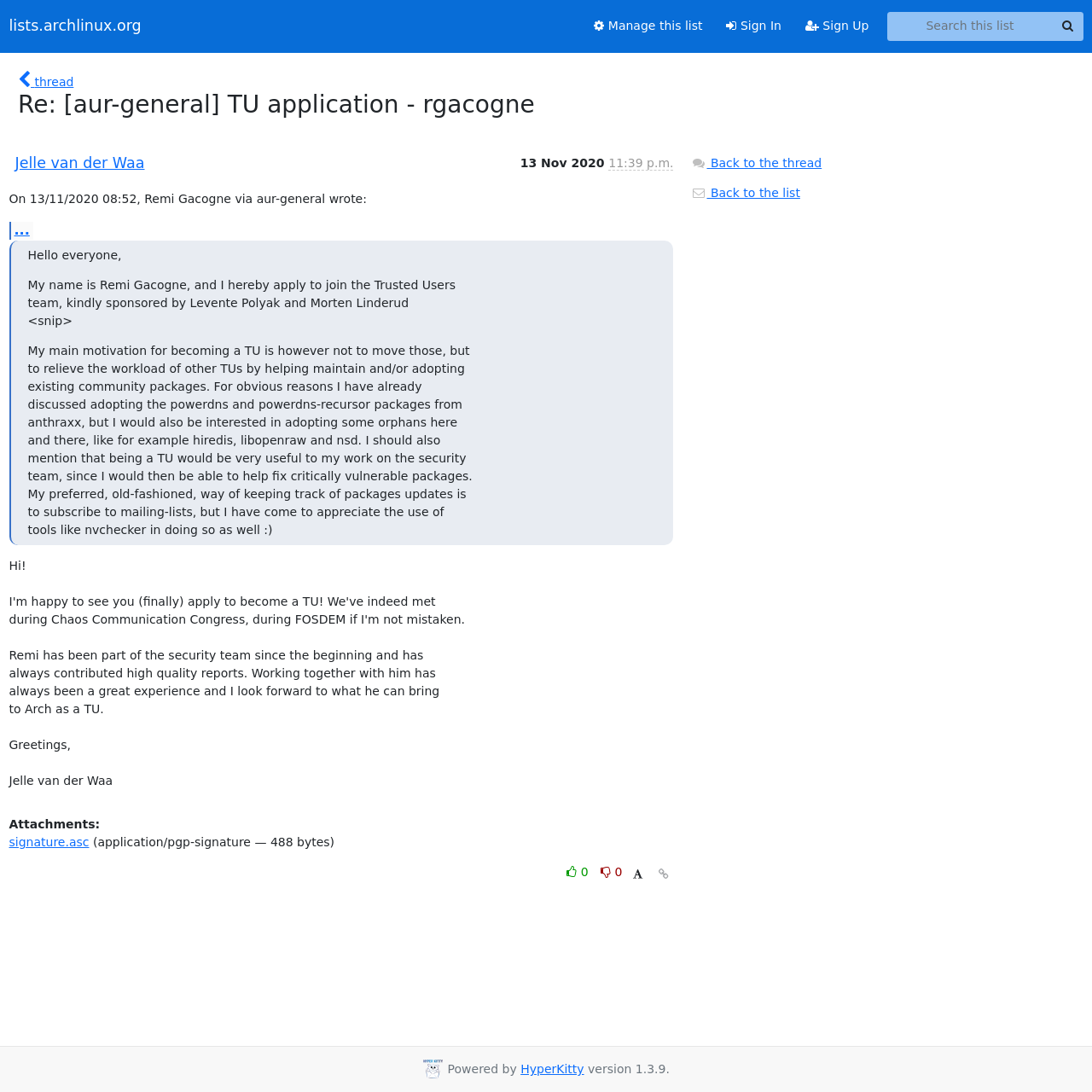Offer an extensive depiction of the webpage and its key elements.

This webpage appears to be a discussion thread from an email list, specifically a response to a TU application. At the top, there are several links, including "lists.archlinux.org", "Manage this list", "Sign In", and "Sign Up", as well as a search bar with a textbox and a search button.

Below the top links, the main content area begins, where the discussion thread is displayed. The thread is titled "Re: [aur-general] TU application - rgacogne" and is attributed to Jelle van der Waa, with the date "13 Nov 2020" and the sender's time "Nov. 14, 2020, 12:39 a.m." displayed.

The thread content is a blockquote with several paragraphs of text, where the applicant, Remi Gacogne, introduces himself and explains his motivation for becoming a Trusted User (TU). He mentions his preferred way of keeping track of package updates and his experience with tools like nvchecker.

Below the blockquote, there is a section labeled "Attachments:" with a link to a file "signature.asc" and a description of the file type and size.

The webpage also features several buttons and links, including "Like thread", "Dislike thread", "Back to the thread", and "Back to the list". At the very bottom, there is a content information section with an image of the HyperKitty logo, a powered-by statement, and a link to HyperKitty with its version number.